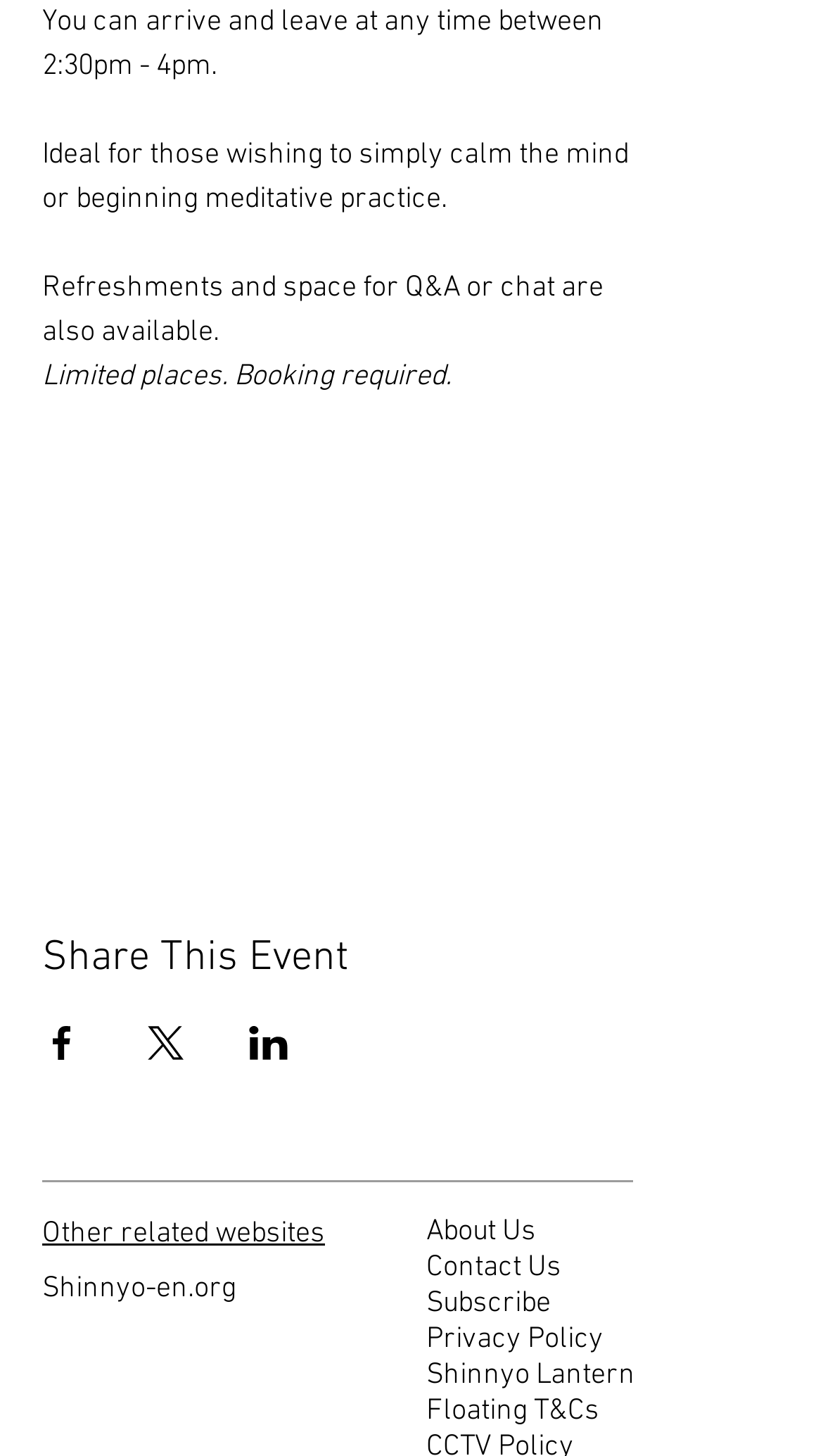Please specify the bounding box coordinates of the clickable region to carry out the following instruction: "Book for the event". The coordinates should be four float numbers between 0 and 1, in the format [left, top, right, bottom].

[0.0, 0.326, 0.821, 0.587]